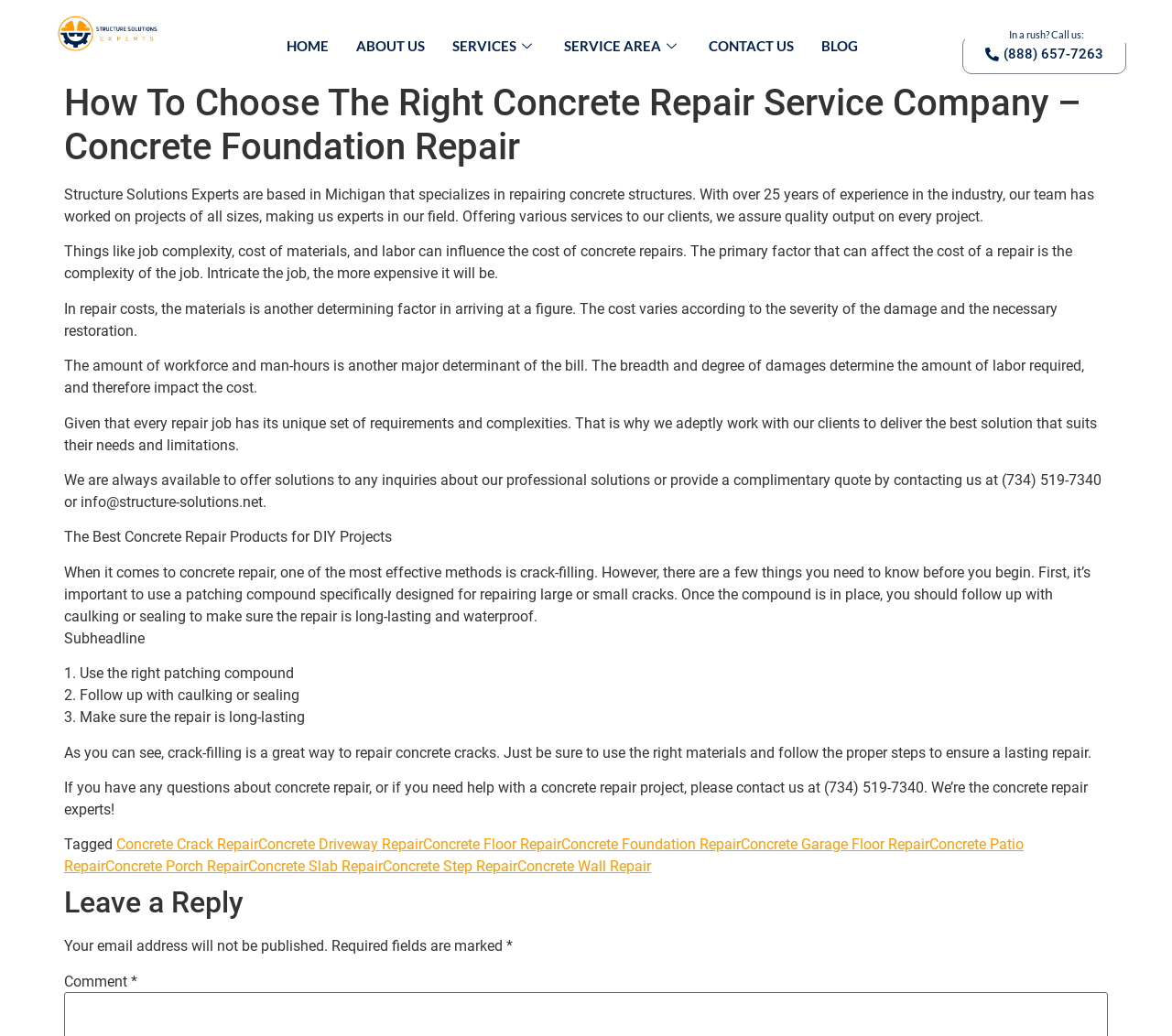Please extract and provide the main headline of the webpage.

How To Choose The Right Concrete Repair Service Company – Concrete Foundation Repair